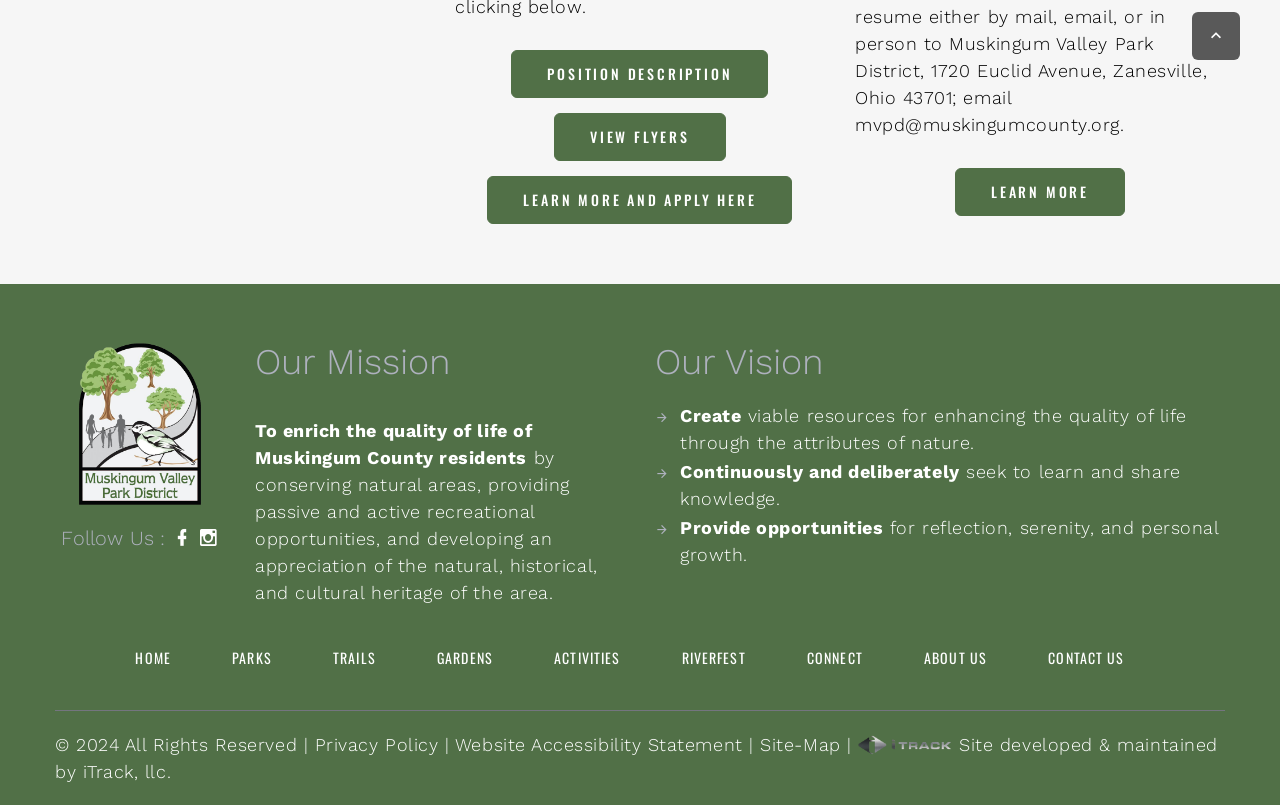Utilize the information from the image to answer the question in detail:
What is the vision of Muskingum Valley Park District?

The vision of Muskingum Valley Park District is to create viable resources for enhancing the quality of life through the attributes of nature, as stated in the 'Our Vision' section of the webpage. This vision is further elaborated by seeking to learn and share knowledge, providing opportunities for reflection, serenity, and personal growth.